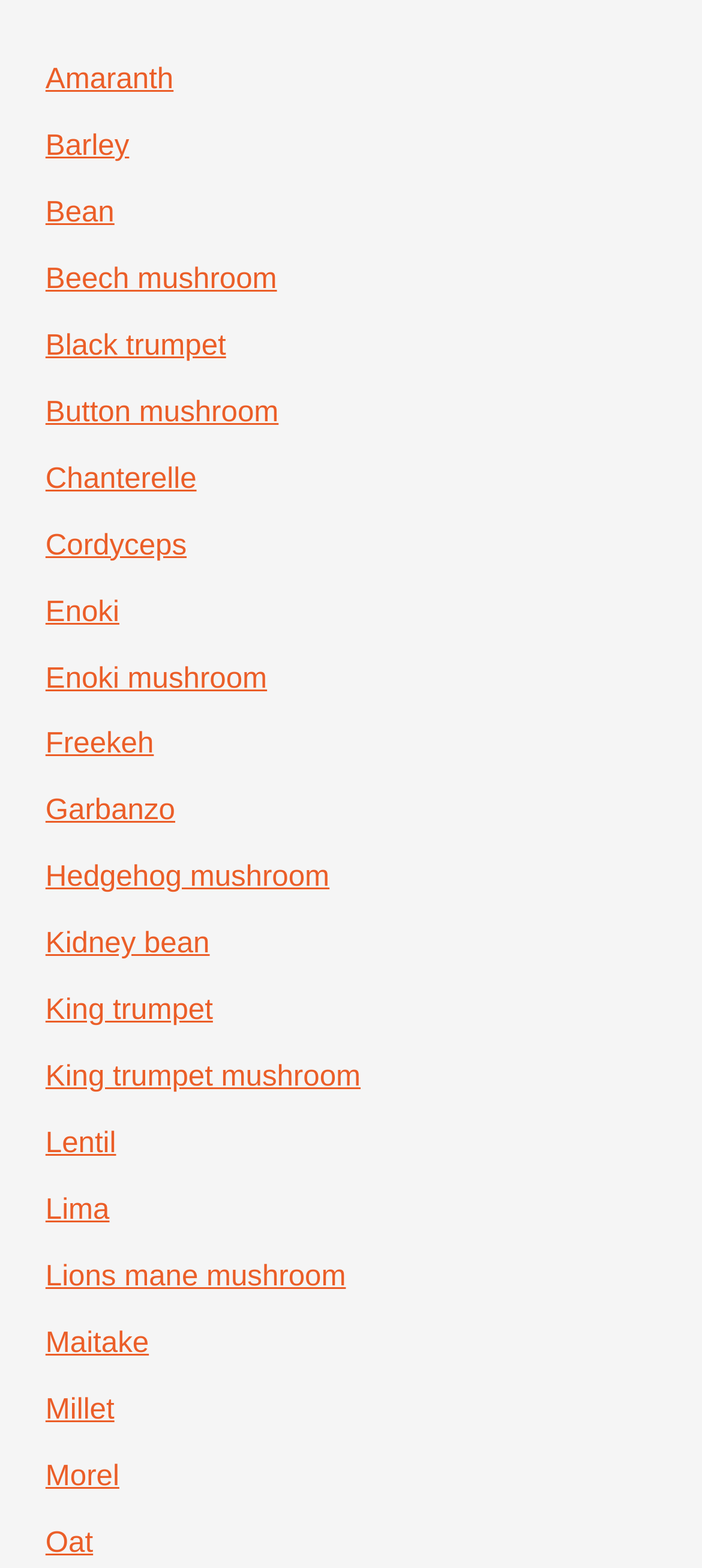Please determine the bounding box coordinates of the element to click on in order to accomplish the following task: "click on Amaranth". Ensure the coordinates are four float numbers ranging from 0 to 1, i.e., [left, top, right, bottom].

[0.065, 0.04, 0.247, 0.061]